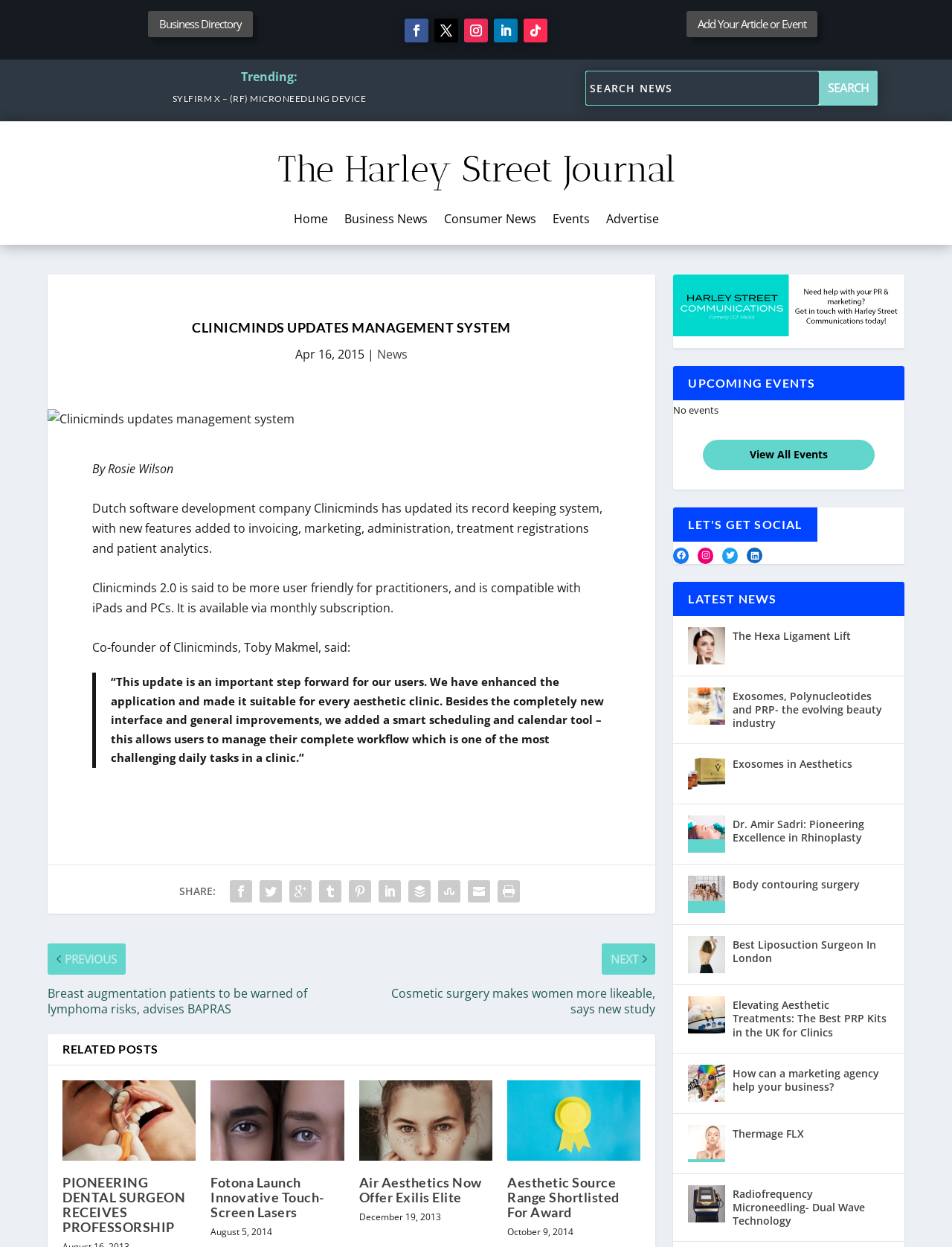What is the title of the article?
Please provide a detailed answer to the question.

I found the title of the article by looking at the heading element with the text 'CLINICMINDS UPDATES MANAGEMENT SYSTEM' which is located inside the article element.